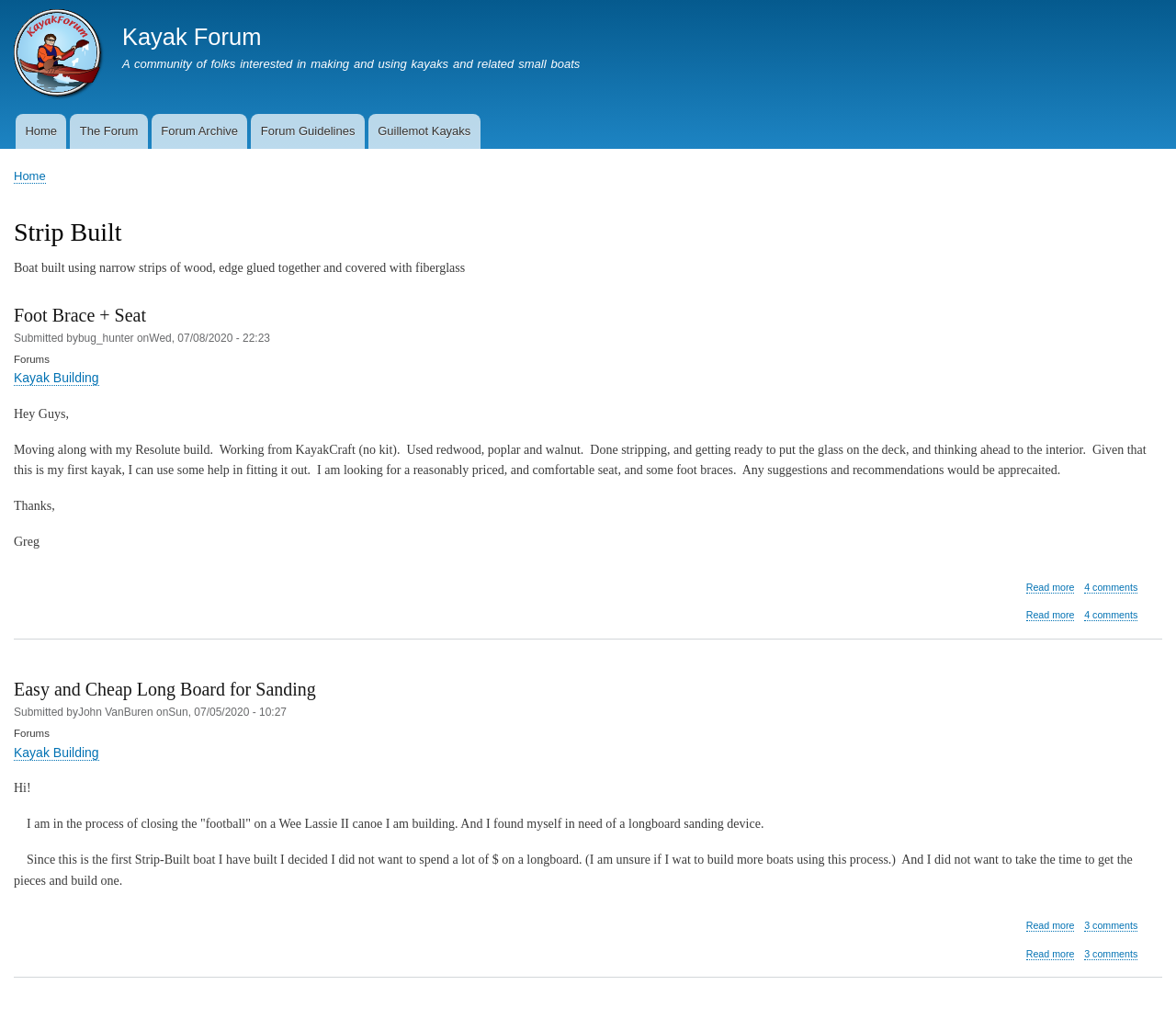Please specify the coordinates of the bounding box for the element that should be clicked to carry out this instruction: "Read more about 'Foot Brace + Seat'". The coordinates must be four float numbers between 0 and 1, formatted as [left, top, right, bottom].

[0.872, 0.57, 0.914, 0.582]